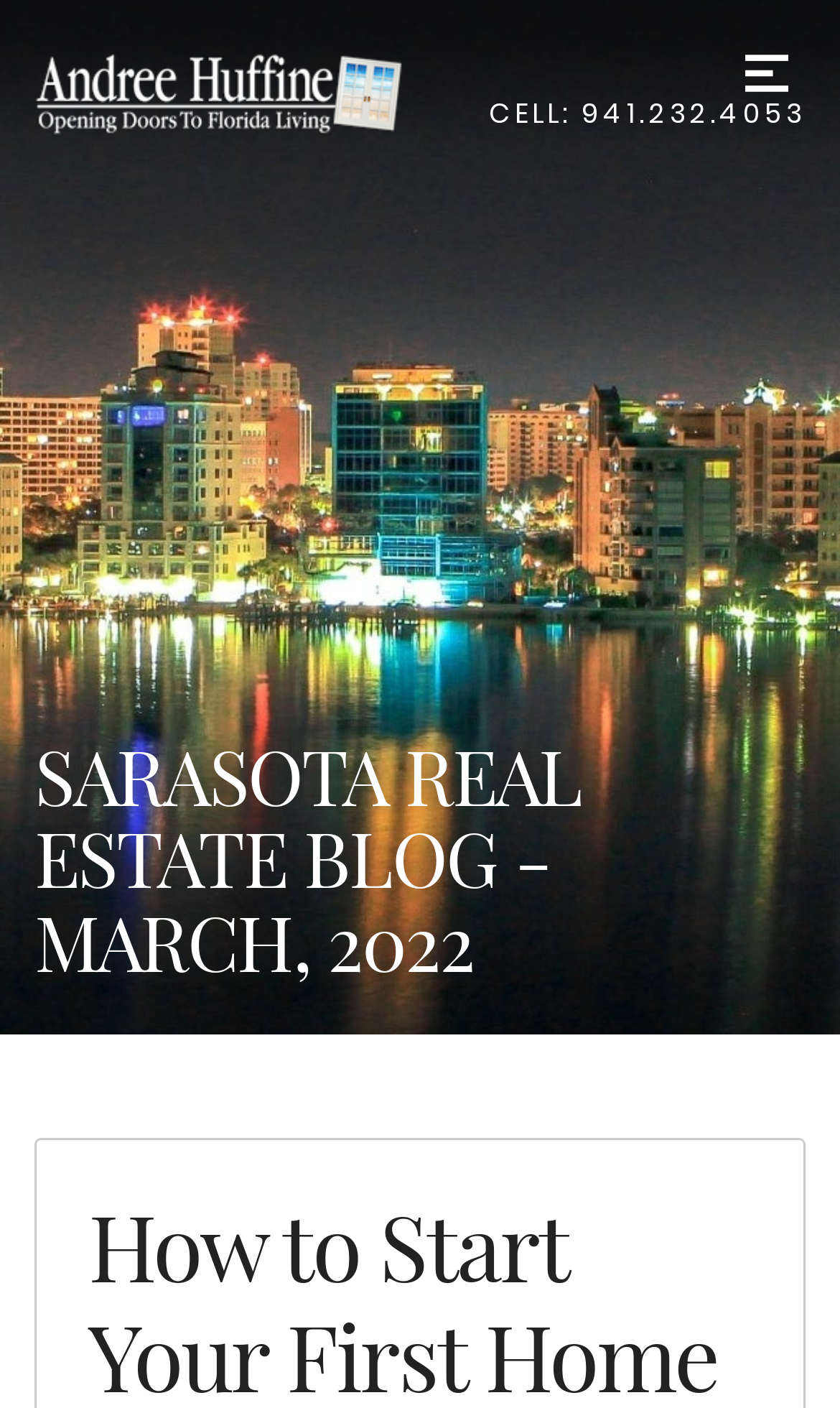Determine the bounding box coordinates of the UI element that matches the following description: "Cell: 941.232.4053". The coordinates should be four float numbers between 0 and 1 in the format [left, top, right, bottom].

[0.582, 0.067, 0.959, 0.095]